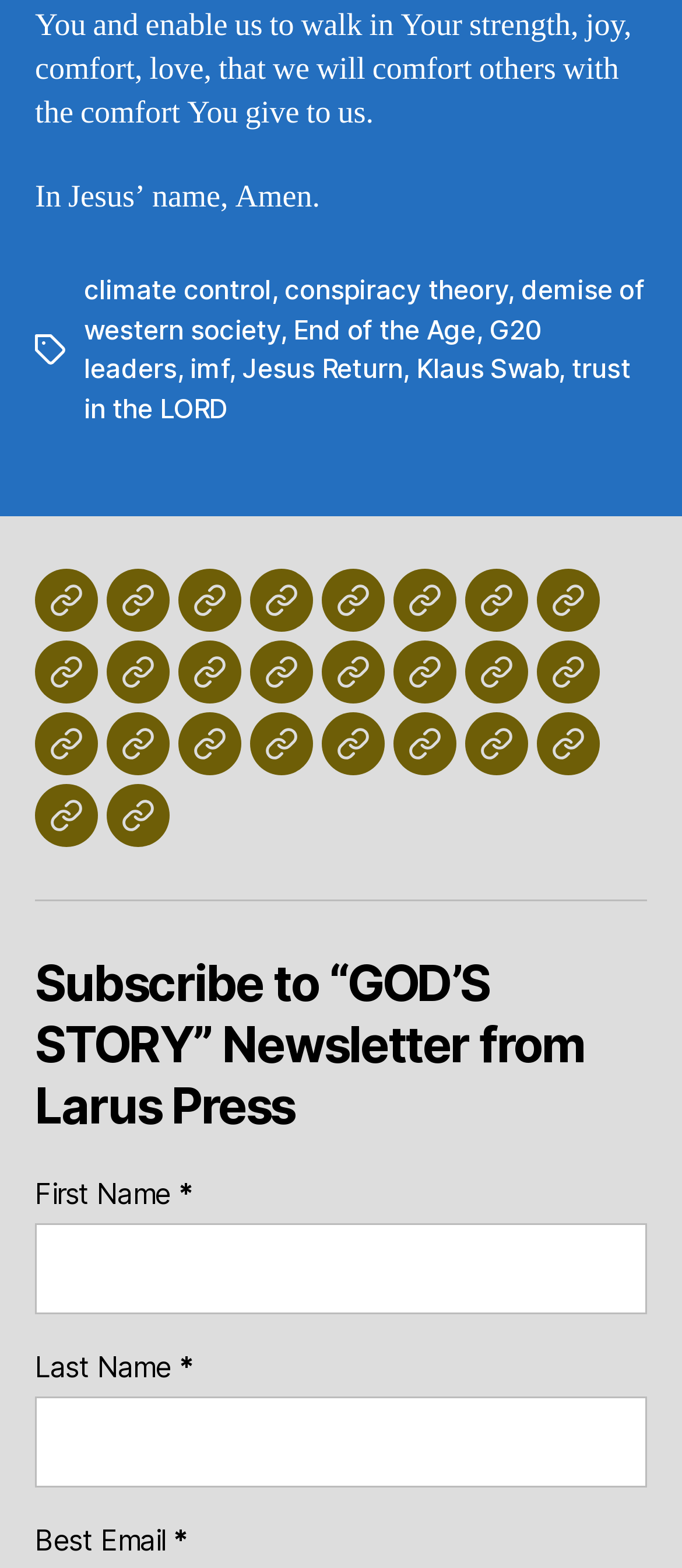Utilize the details in the image to give a detailed response to the question: How many tags are listed on the webpage?

I counted the number of tags listed on the webpage, which are 'climate control', 'conspiracy theory', 'demise of western society', 'End of the Age', 'G20 leaders', 'imf', and 'Jesus Return'. There are 7 tags in total.